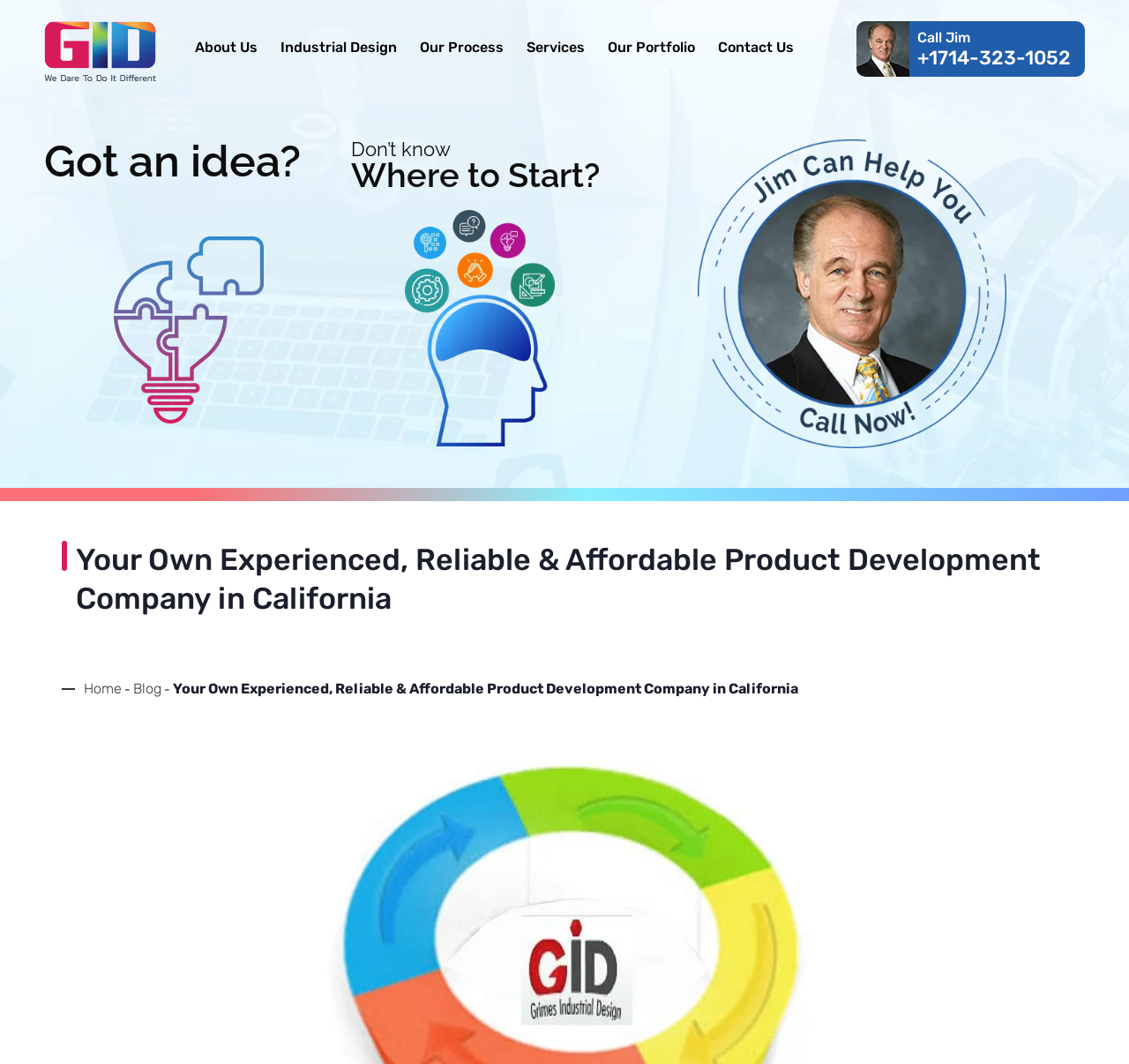What is the main service offered by the company?
Provide a detailed answer to the question, using the image to inform your response.

The main service offered by the company can be inferred from the links and headings on the webpage, which suggest that the company provides product design and development services in California, USA.